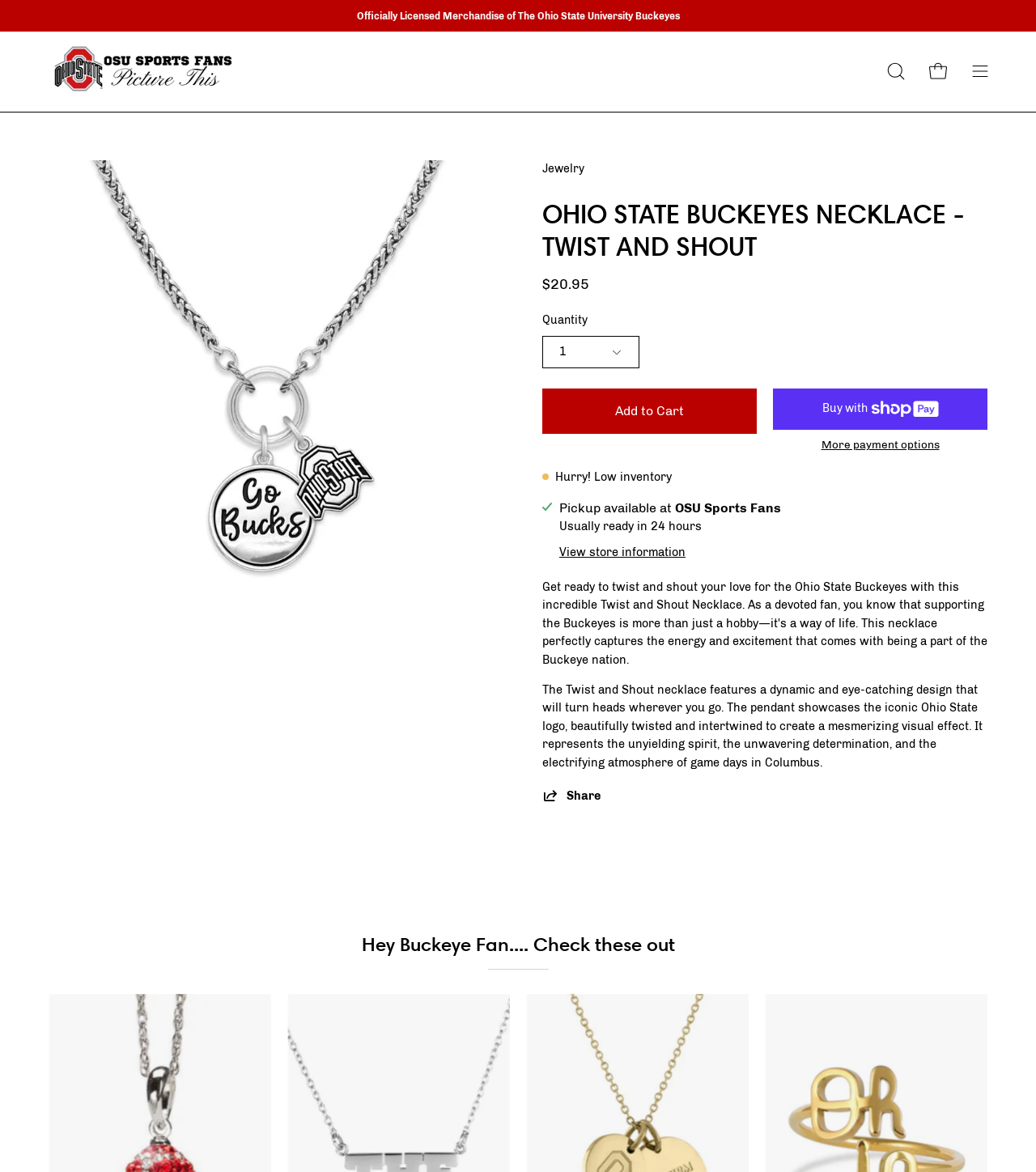Find the bounding box coordinates of the element you need to click on to perform this action: 'Open search bar'. The coordinates should be represented by four float values between 0 and 1, in the format [left, top, right, bottom].

[0.848, 0.027, 0.881, 0.095]